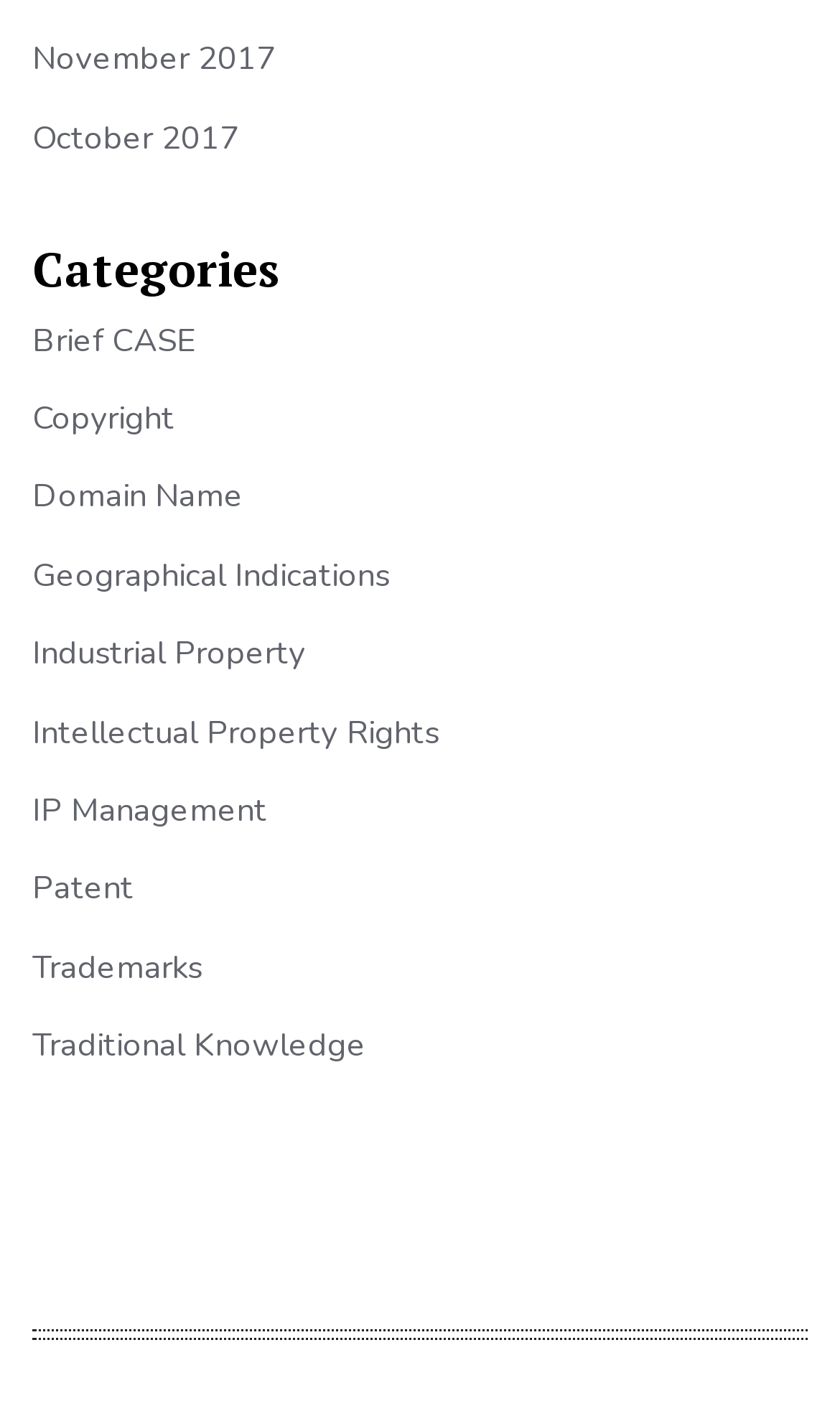Provide a brief response to the question below using one word or phrase:
How many categories are listed?

9